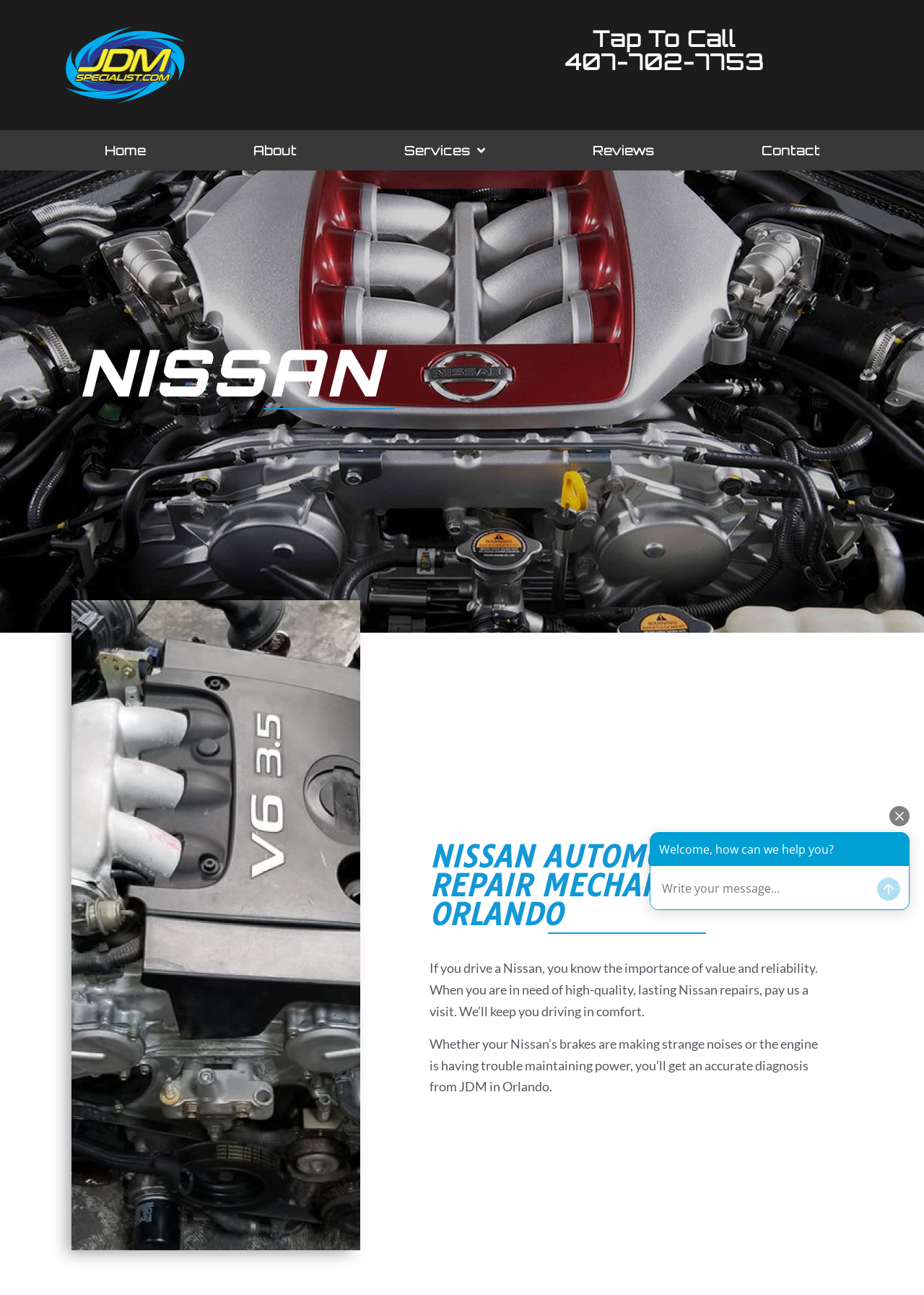What is the purpose of visiting the mechanic?
Use the information from the image to give a detailed answer to the question.

I inferred the purpose of visiting the mechanic by reading the text 'When you are in need of high-quality, lasting Nissan repairs, pay us a visit.' which suggests that the mechanic provides repair services for Nissan cars.